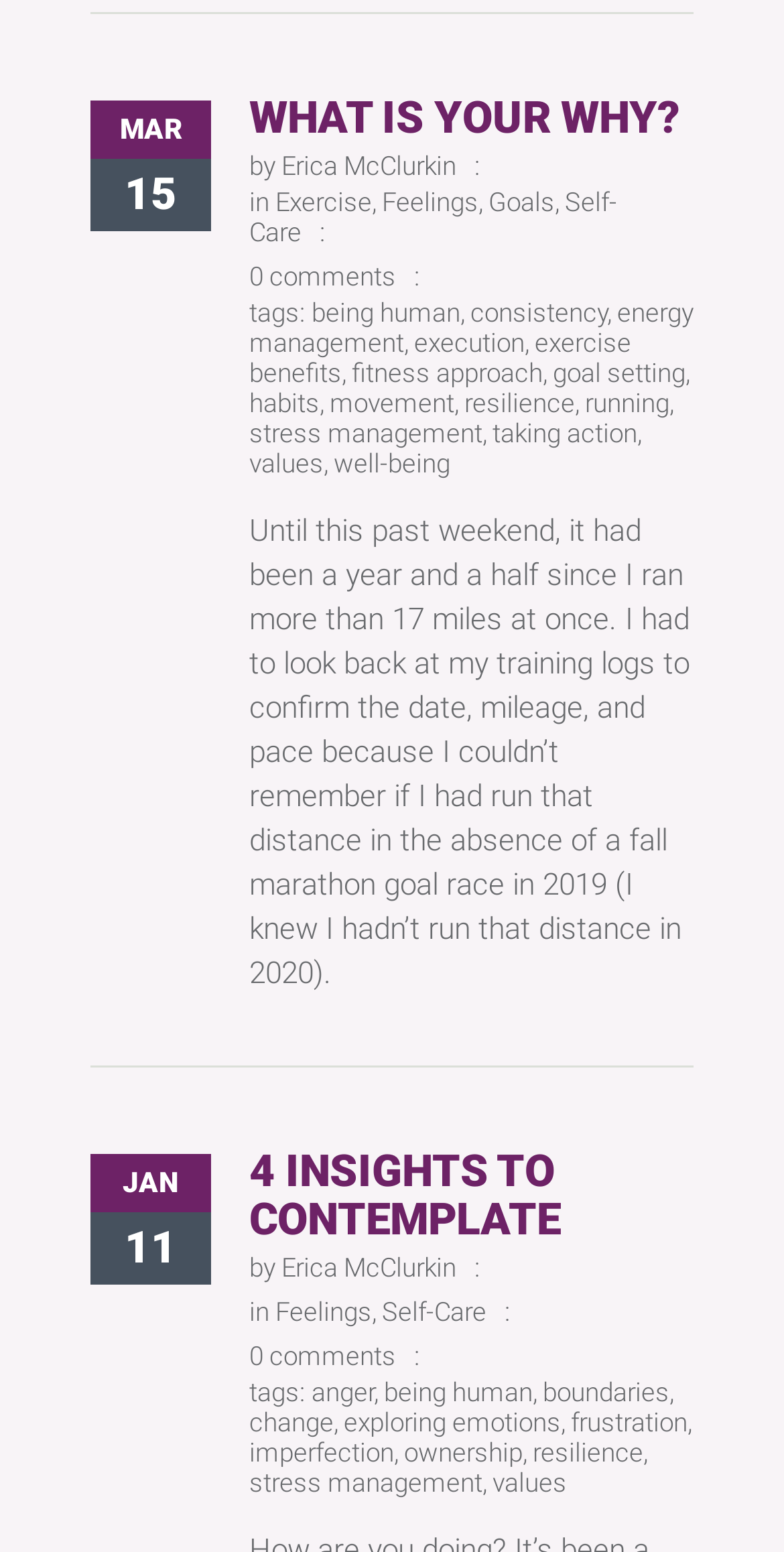Please determine the bounding box coordinates for the element that should be clicked to follow these instructions: "Explore the 'Feelings' category".

[0.351, 0.835, 0.474, 0.855]